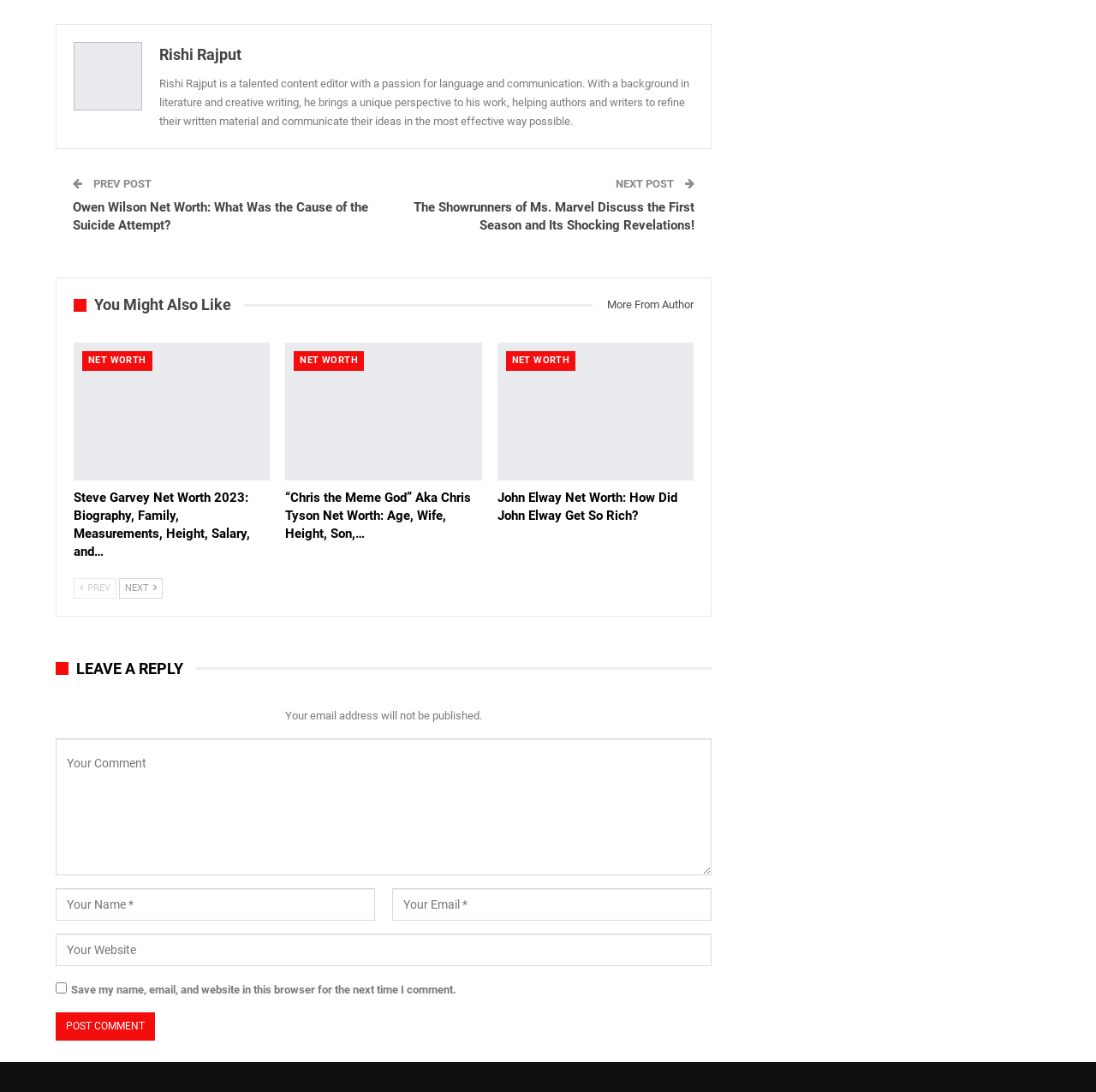Extract the bounding box coordinates for the UI element described as: "Ethics Policy".

[0.812, 0.836, 0.949, 0.855]